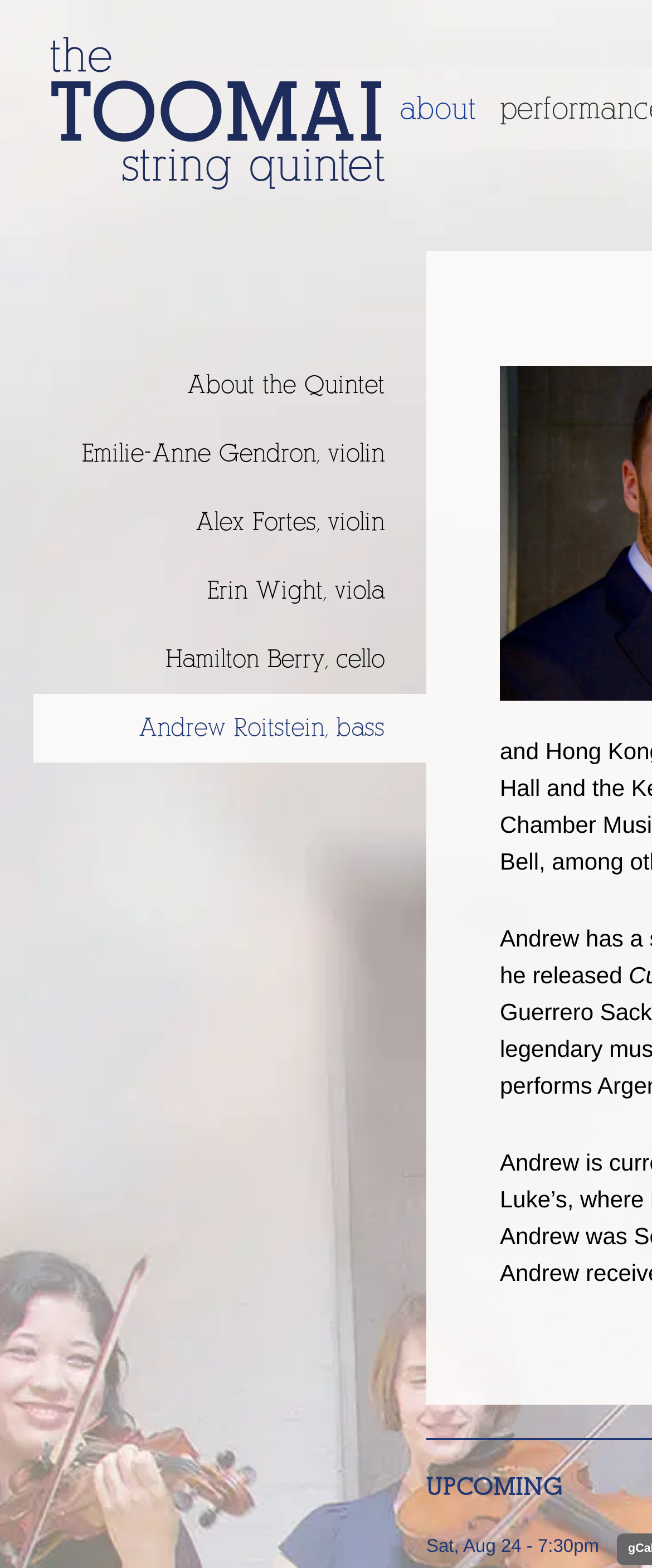Examine the image and give a thorough answer to the following question:
How many members are in the Toomai String Quintet?

The number of members in the Toomai String Quintet can be inferred by counting the number of links with names of instruments and musicians, which are 'Emilie-Anne Gendron, violin', 'Alex Fortes, violin', 'Erin Wight, viola', 'Hamilton Berry, cello', and 'Andrew Roitstein, bass'. There are 5 members in total.